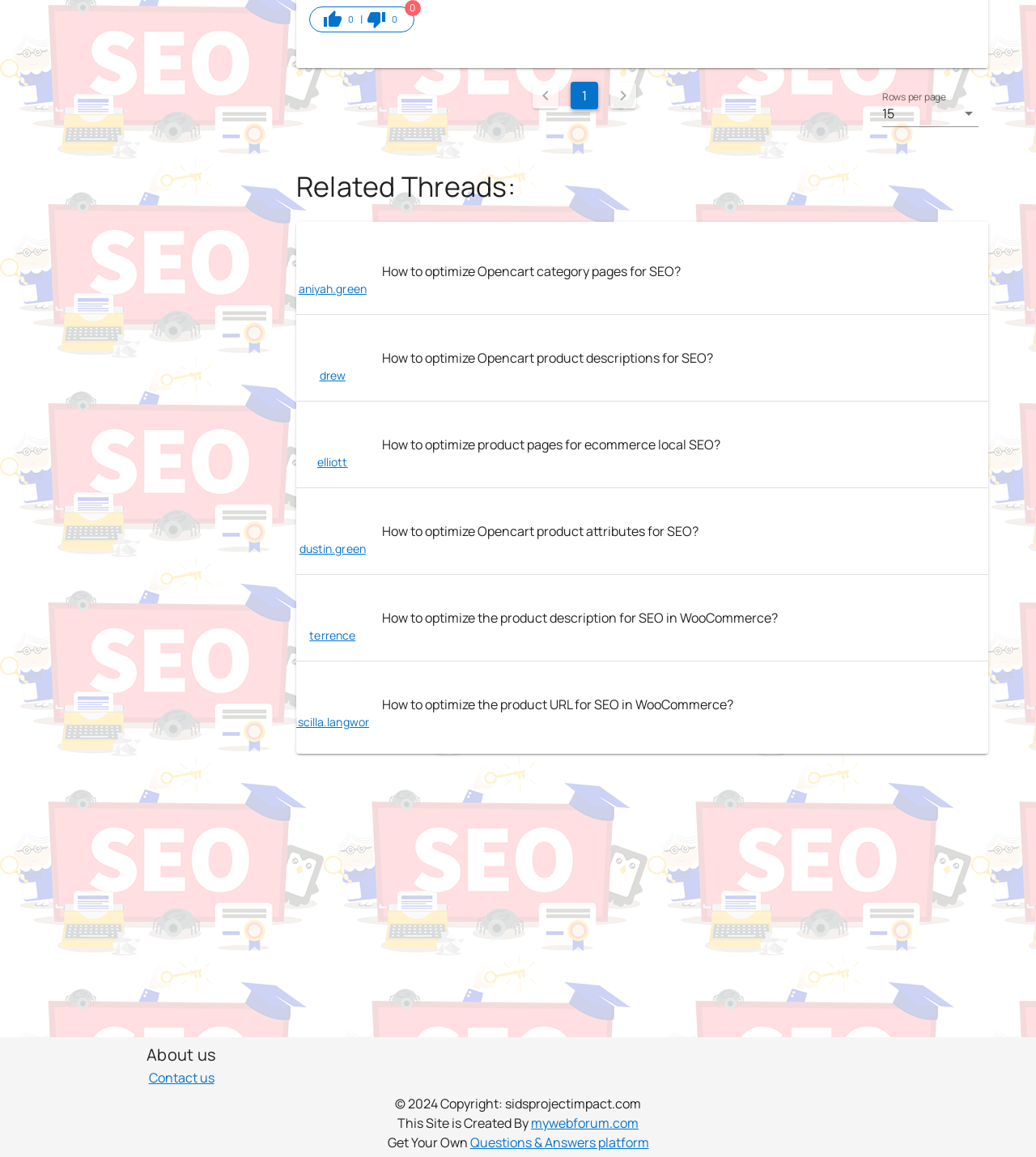Identify the bounding box for the given UI element using the description provided. Coordinates should be in the format (top-left x, top-left y, bottom-right x, bottom-right y) and must be between 0 and 1. Here is the description: 1

[0.551, 0.071, 0.577, 0.095]